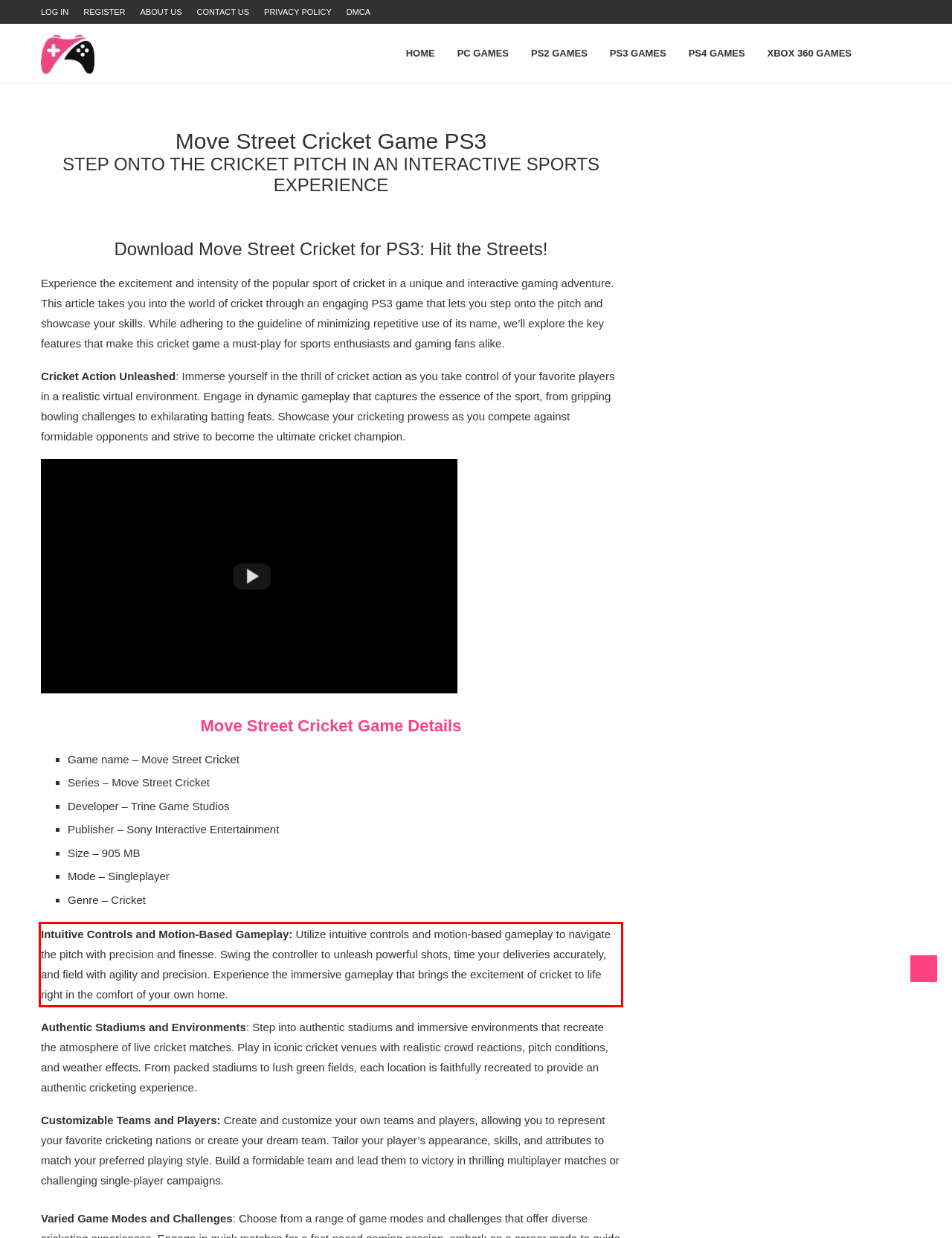Given a screenshot of a webpage containing a red rectangle bounding box, extract and provide the text content found within the red bounding box.

Intuitive Controls and Motion-Based Gameplay: Utilize intuitive controls and motion-based gameplay to navigate the pitch with precision and finesse. Swing the controller to unleash powerful shots, time your deliveries accurately, and field with agility and precision. Experience the immersive gameplay that brings the excitement of cricket to life right in the comfort of your own home.